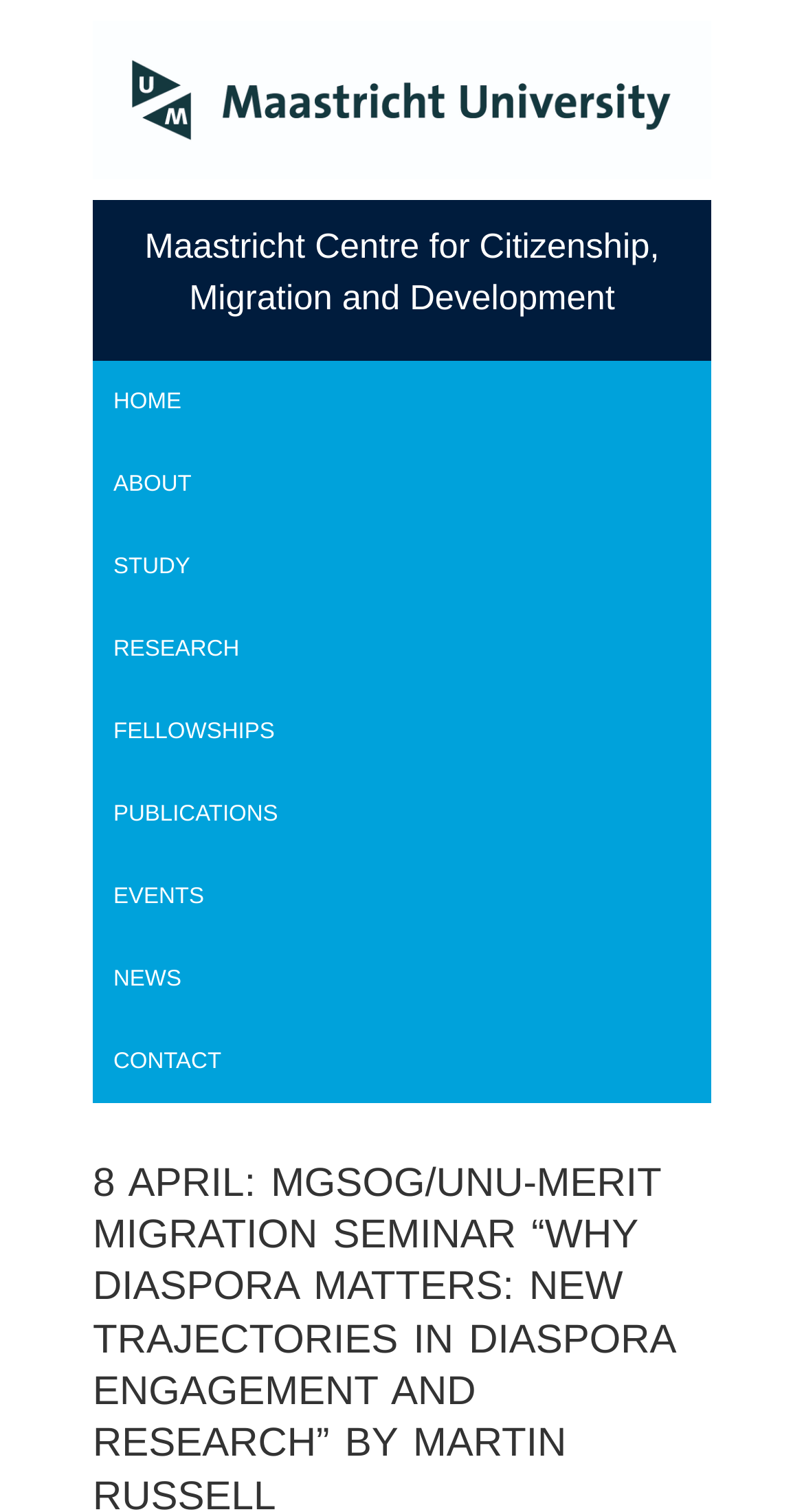Show the bounding box coordinates for the HTML element described as: "News".

[0.141, 0.64, 0.226, 0.655]